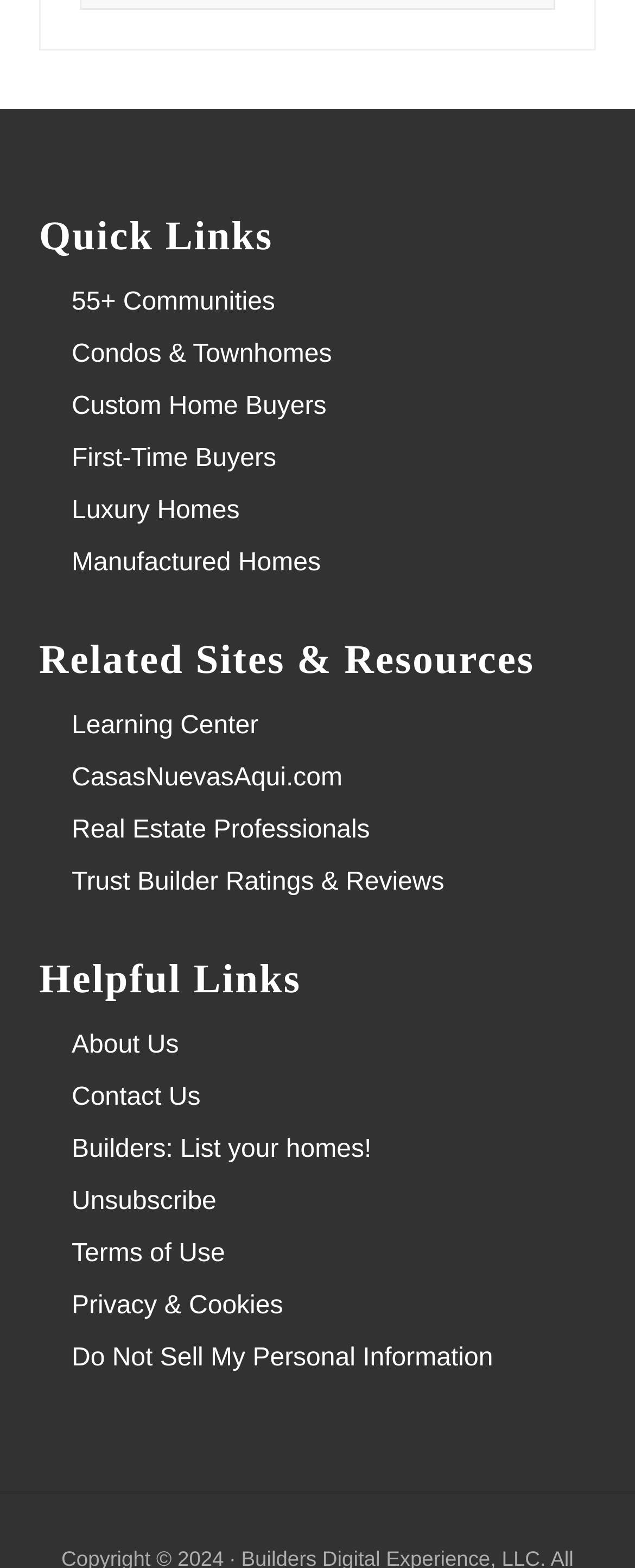Identify the bounding box coordinates of the clickable region necessary to fulfill the following instruction: "View 55+ Communities". The bounding box coordinates should be four float numbers between 0 and 1, i.e., [left, top, right, bottom].

[0.113, 0.184, 0.433, 0.201]